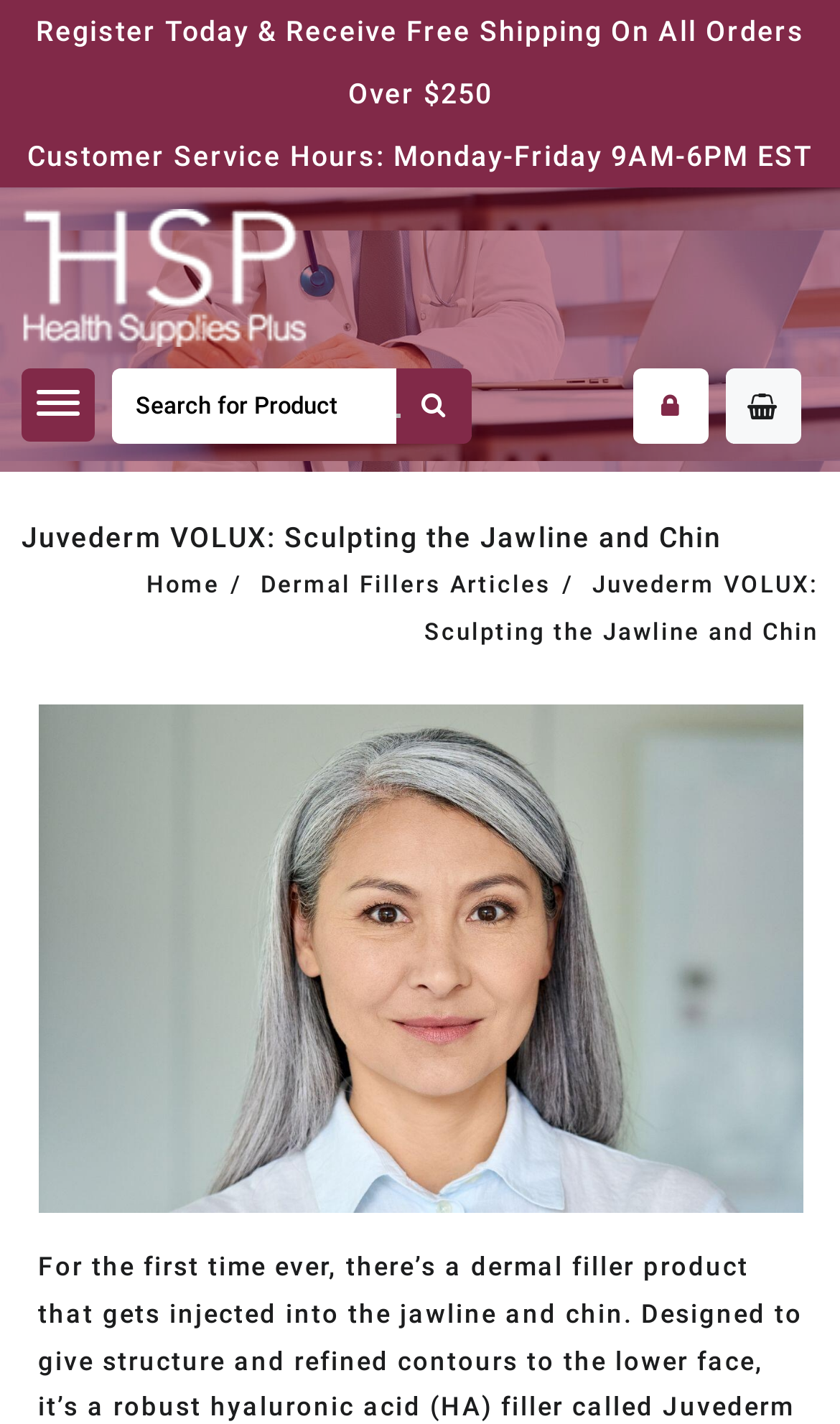Offer a meticulous caption that includes all visible features of the webpage.

The webpage is about Juvederm Volux, a hyaluronic acid filler designed to give structure and refined contours to the lower face. At the top of the page, there are two static text elements: one announcing free shipping on all orders over $250 and another displaying customer service hours. 

To the right of these texts, there is a link to Health Supplies Plus, accompanied by an image of the company's logo. Below these elements, there is a search bar with a textbox and a search button. On the right side of the search bar, there are two links, one with a shopping cart icon and another with a user icon.

The main content of the page starts with a static text element displaying the title "Juvederm VOLUX: Sculpting the Jawline and Chin". Below this title, there is a navigation section with breadcrumbs, consisting of three links: "Home", "Dermal Fillers Articles", and "Juvederm VOLUX: Sculpting the Jawline and Chin". 

The main image of the page, which is an image of Juvederm Volux, is located below the navigation section, taking up most of the page's width.